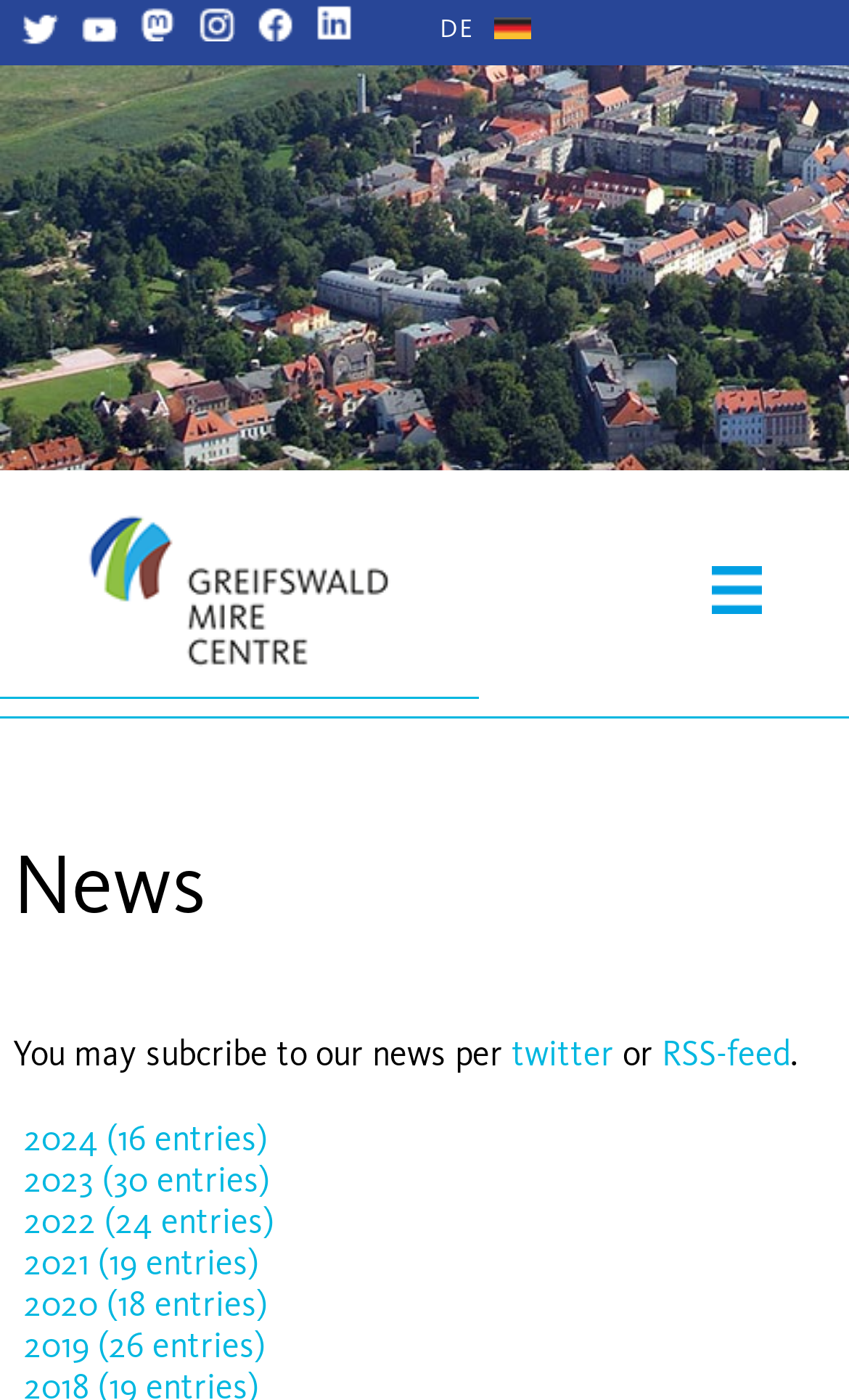Give a short answer to this question using one word or a phrase:
How many news entries are there in 2023?

30